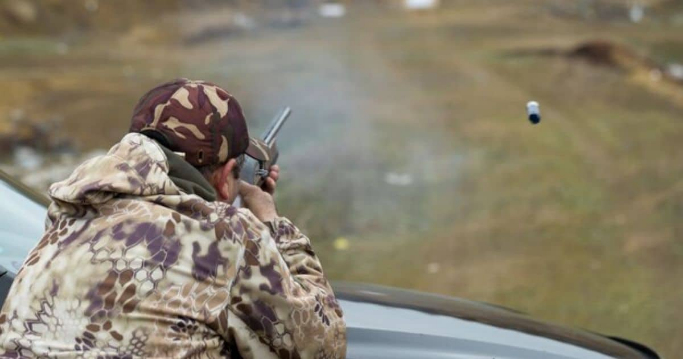What has just been ejected from the shotgun?
Ensure your answer is thorough and detailed.

The scene captures the moment just after a shell has been ejected, which suggests that the hunter has just fired the shotgun and the shell has been expelled from the gun.